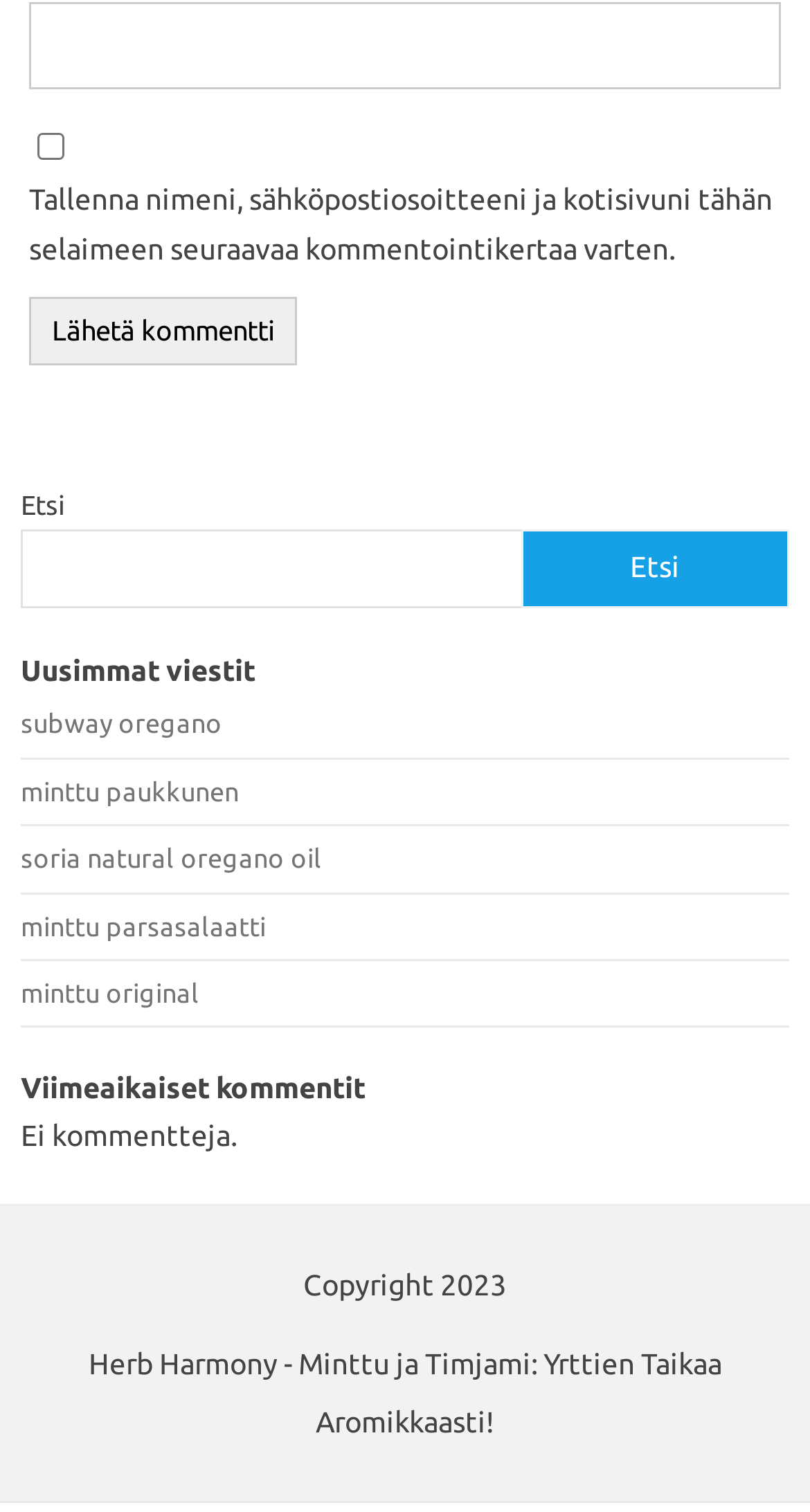Identify the coordinates of the bounding box for the element that must be clicked to accomplish the instruction: "search for something".

[0.026, 0.35, 0.646, 0.402]